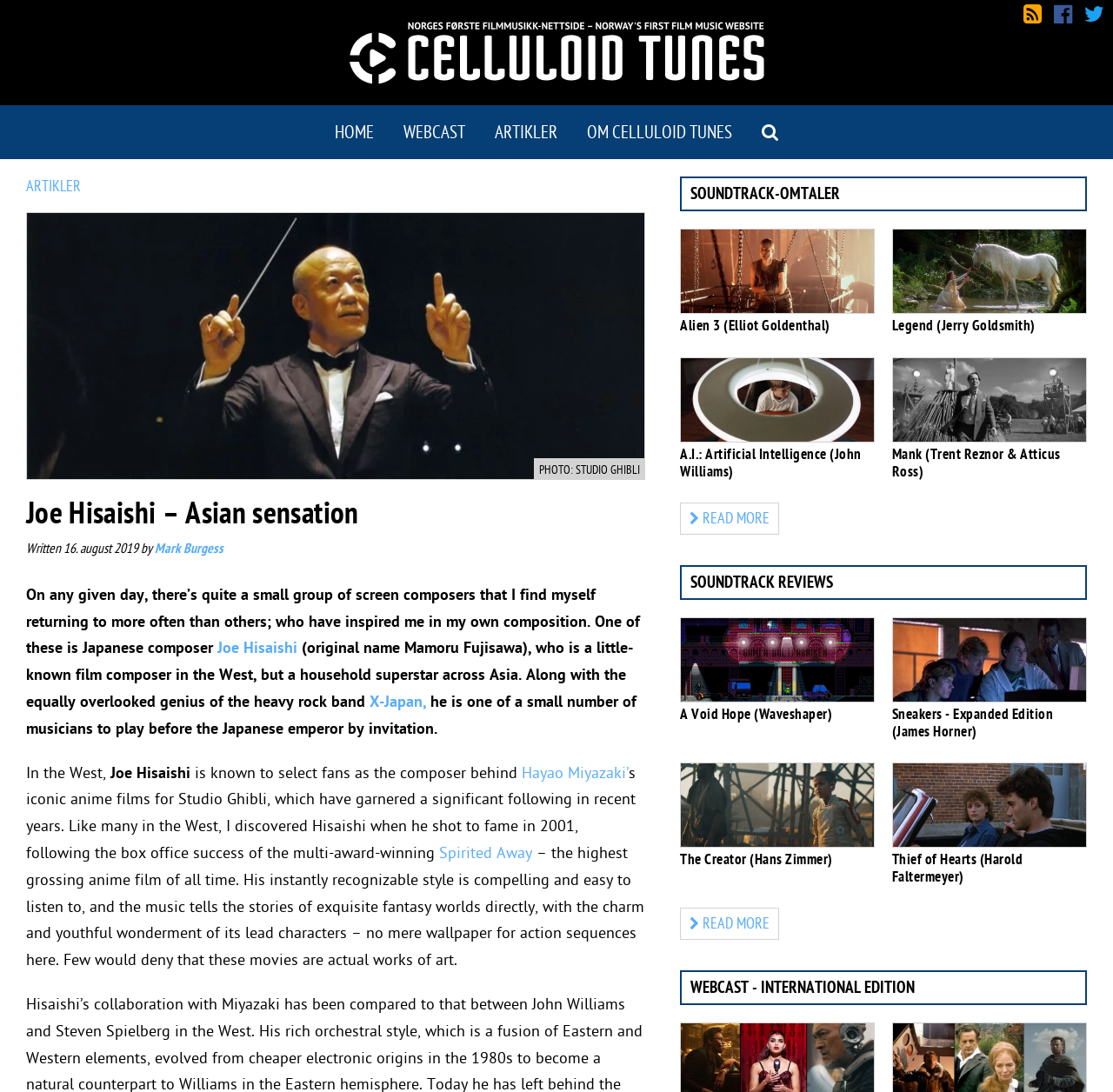Please identify the bounding box coordinates of the element's region that should be clicked to execute the following instruction: "Read more about Joe Hisaishi". The bounding box coordinates must be four float numbers between 0 and 1, i.e., [left, top, right, bottom].

[0.195, 0.586, 0.267, 0.604]